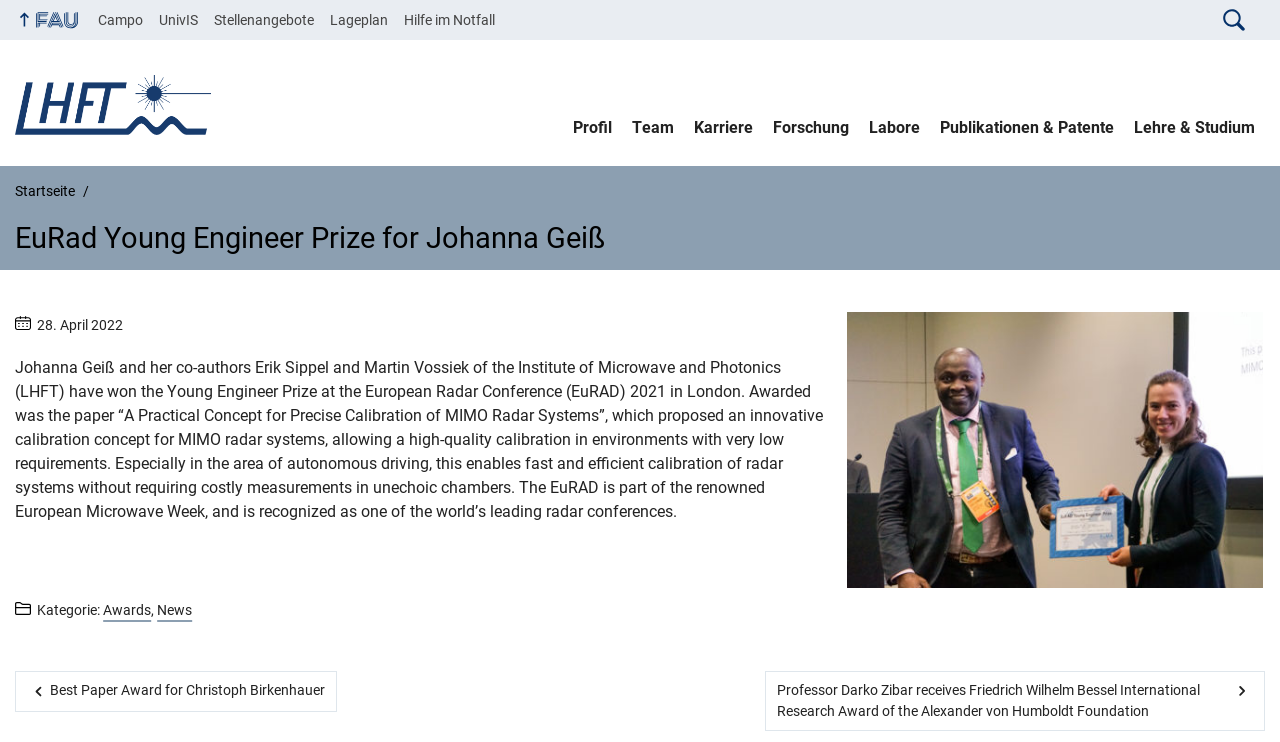Find the bounding box coordinates for the element described here: "News".

[0.123, 0.811, 0.15, 0.833]